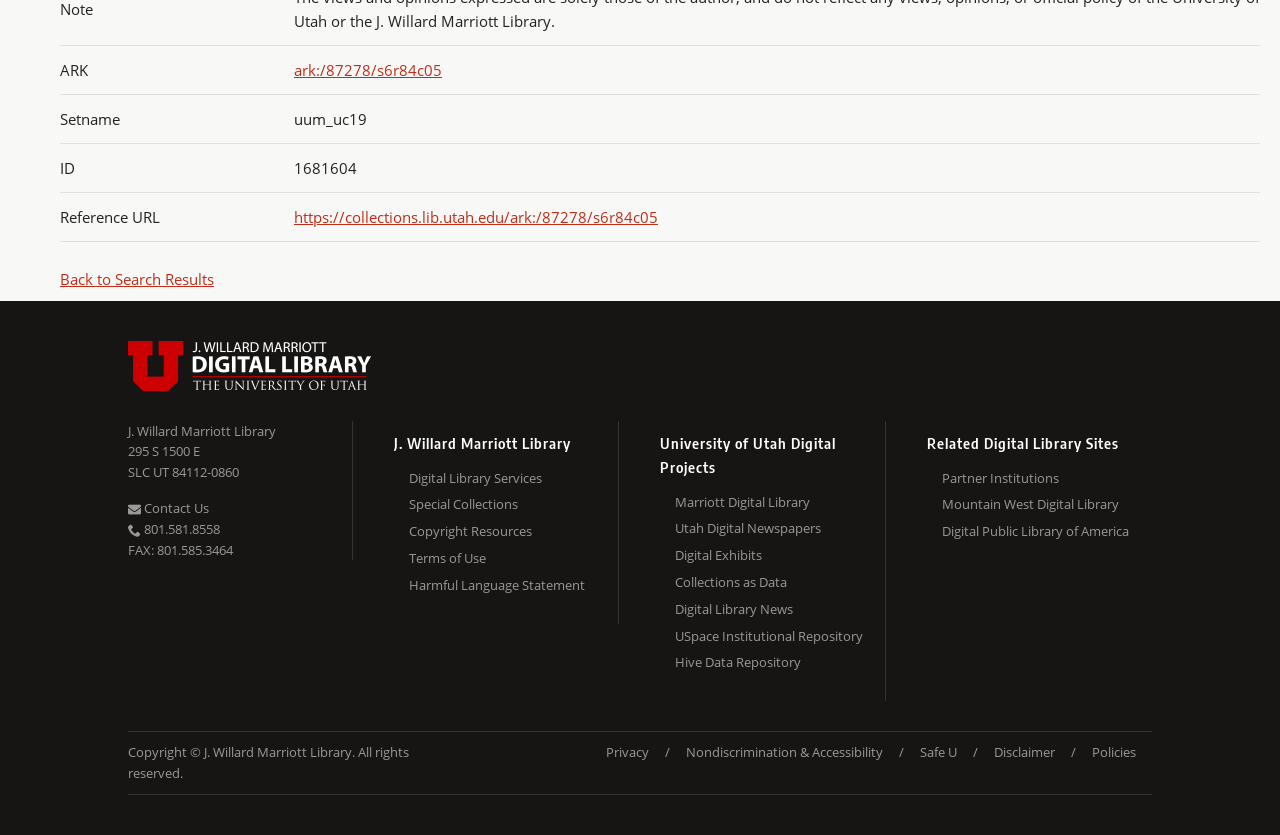Kindly determine the bounding box coordinates for the clickable area to achieve the given instruction: "Go back to search results".

[0.047, 0.079, 0.167, 0.103]